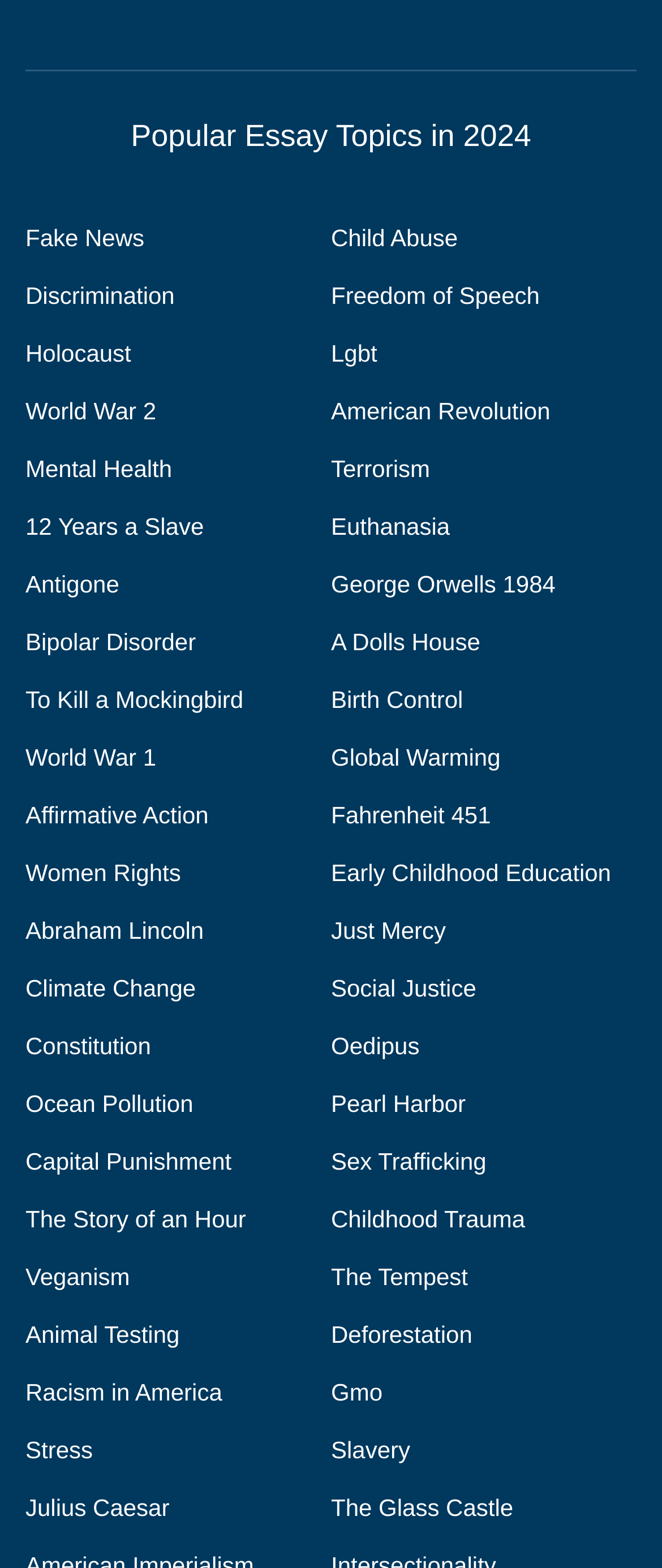Given the description of a UI element: "The Story of an Hour", identify the bounding box coordinates of the matching element in the webpage screenshot.

[0.038, 0.769, 0.372, 0.786]